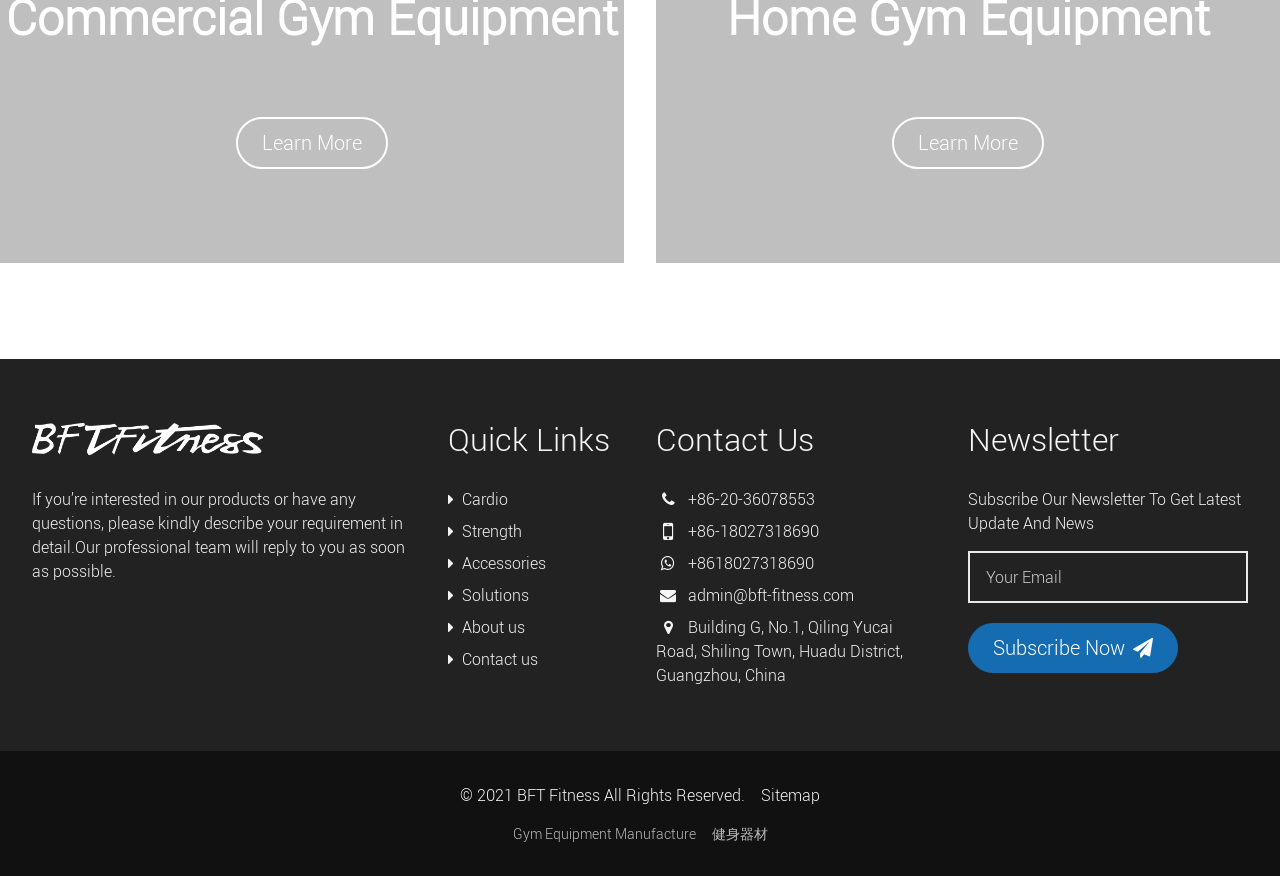Pinpoint the bounding box coordinates of the area that should be clicked to complete the following instruction: "Click Learn More". The coordinates must be given as four float numbers between 0 and 1, i.e., [left, top, right, bottom].

[0.184, 0.134, 0.303, 0.193]